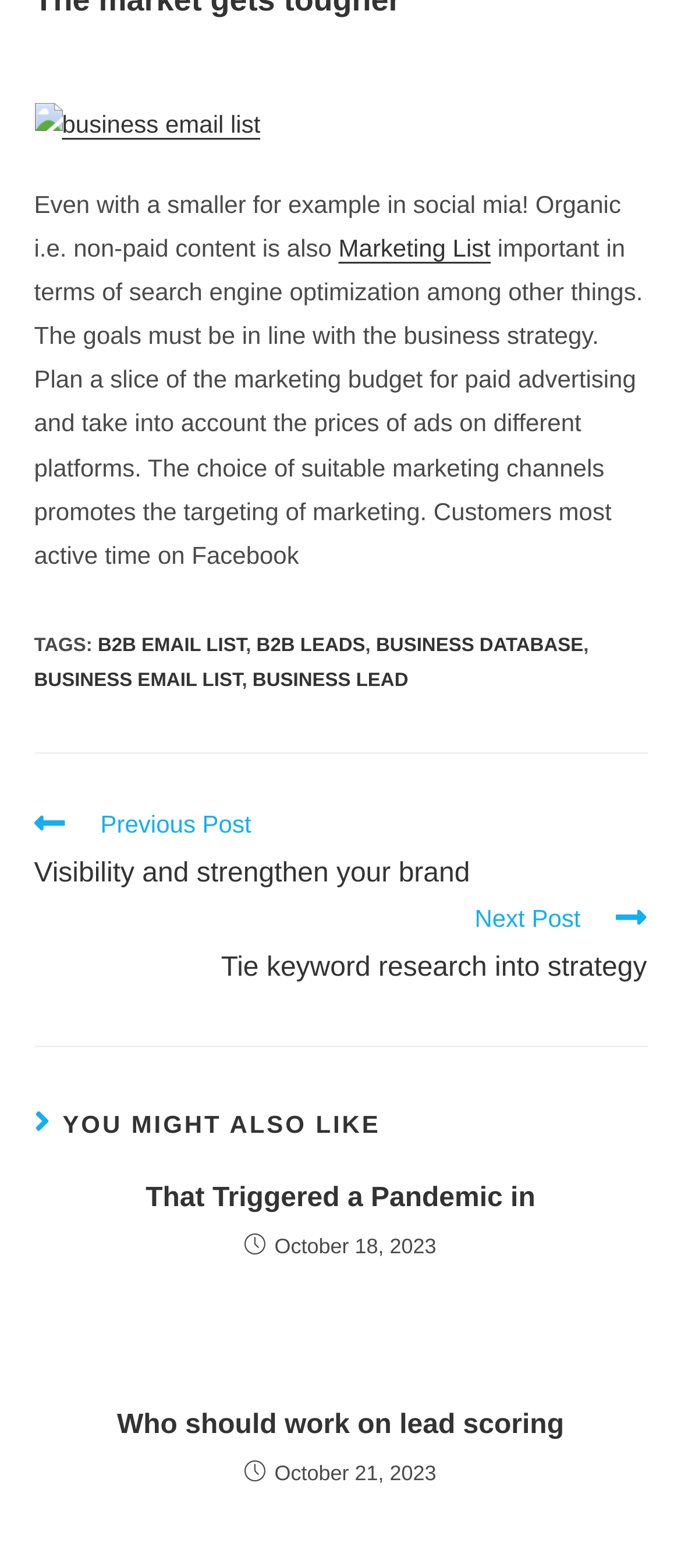Identify the bounding box coordinates of the element to click to follow this instruction: 'Check out you might also like section'. Ensure the coordinates are four float values between 0 and 1, provided as [left, top, right, bottom].

[0.05, 0.702, 0.95, 0.73]